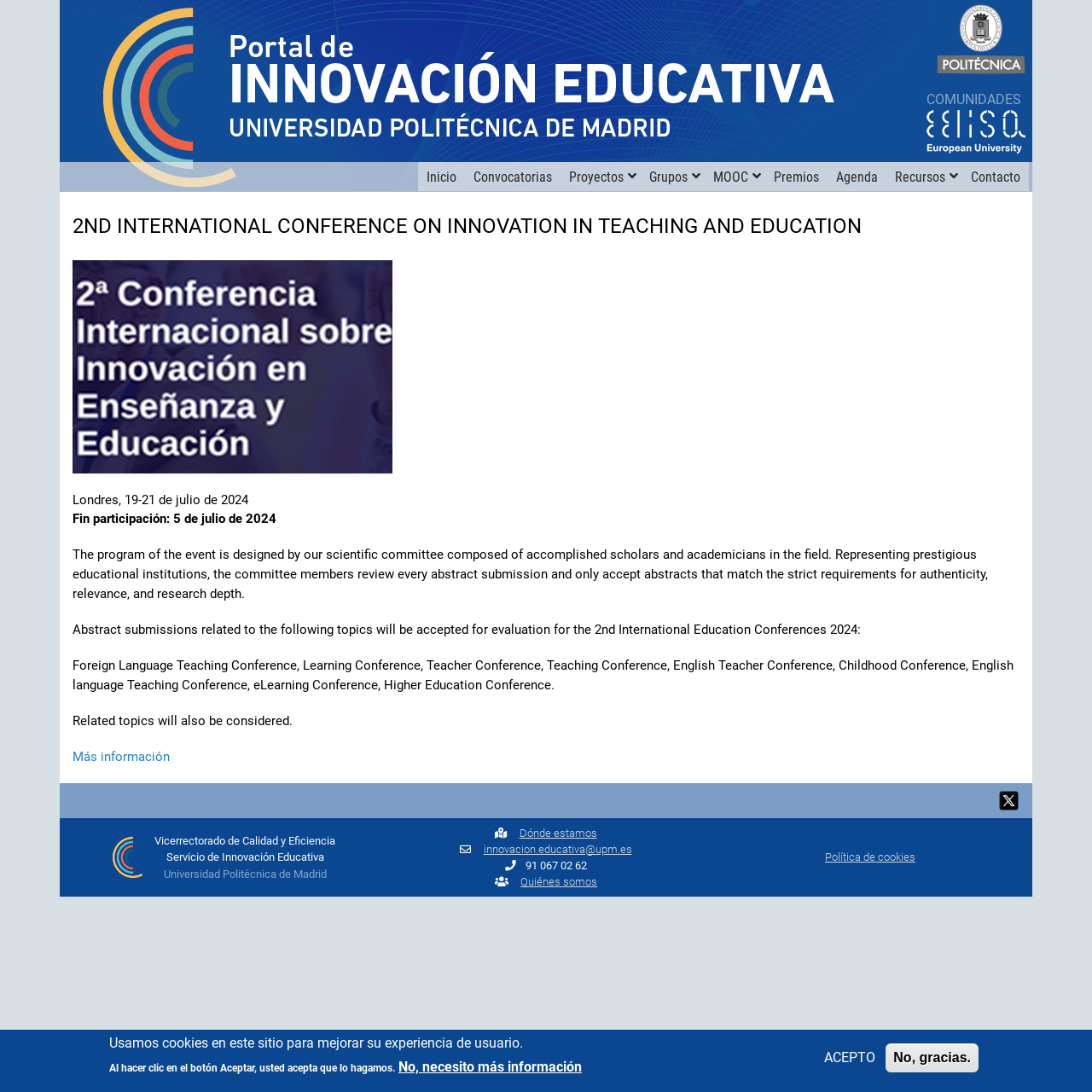Use a single word or phrase to respond to the question:
What is the name of the university associated with this conference?

Universidad Politécnica de Madrid